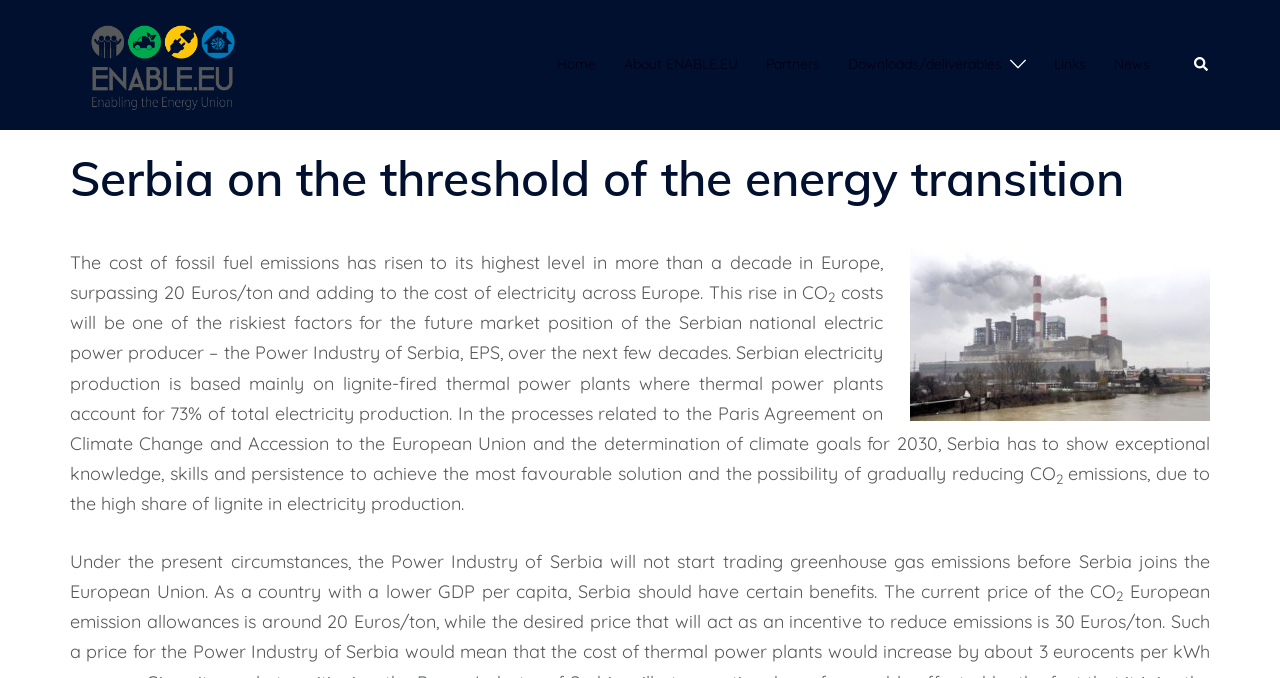What is the name of the project? Please answer the question using a single word or phrase based on the image.

ENABLE.EU